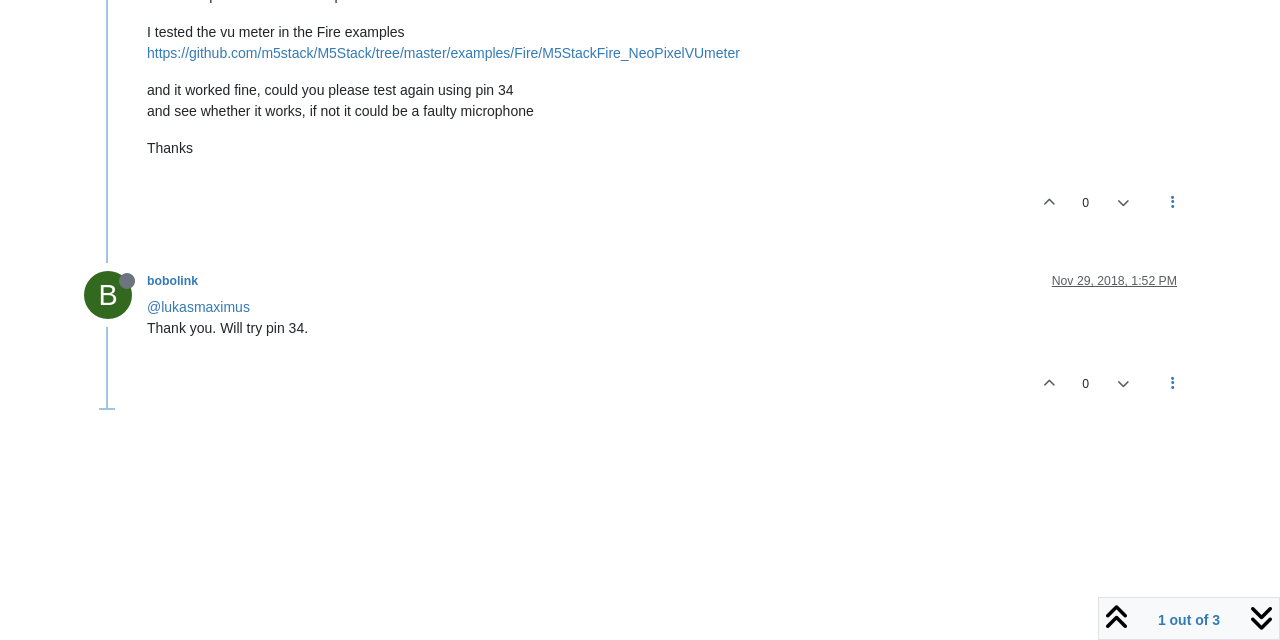Find the bounding box of the UI element described as follows: "Nov 29, 2018, 1:52 PM".

[0.822, 0.428, 0.92, 0.45]